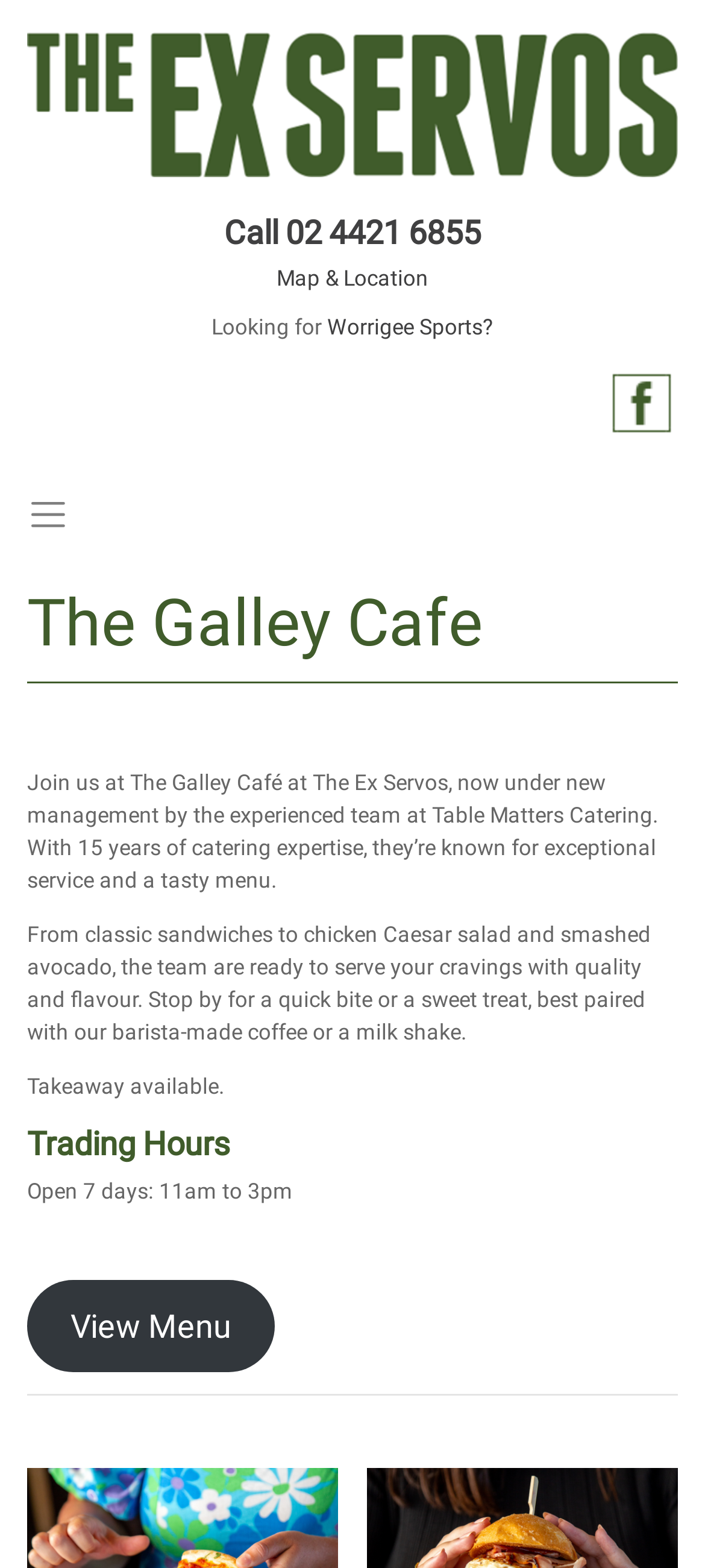What is the phone number to call?
Look at the image and respond to the question as thoroughly as possible.

I found the phone number by looking at the link element with the text '02 4421 6855' which is located near the top of the webpage, suggesting that it is a contact number.